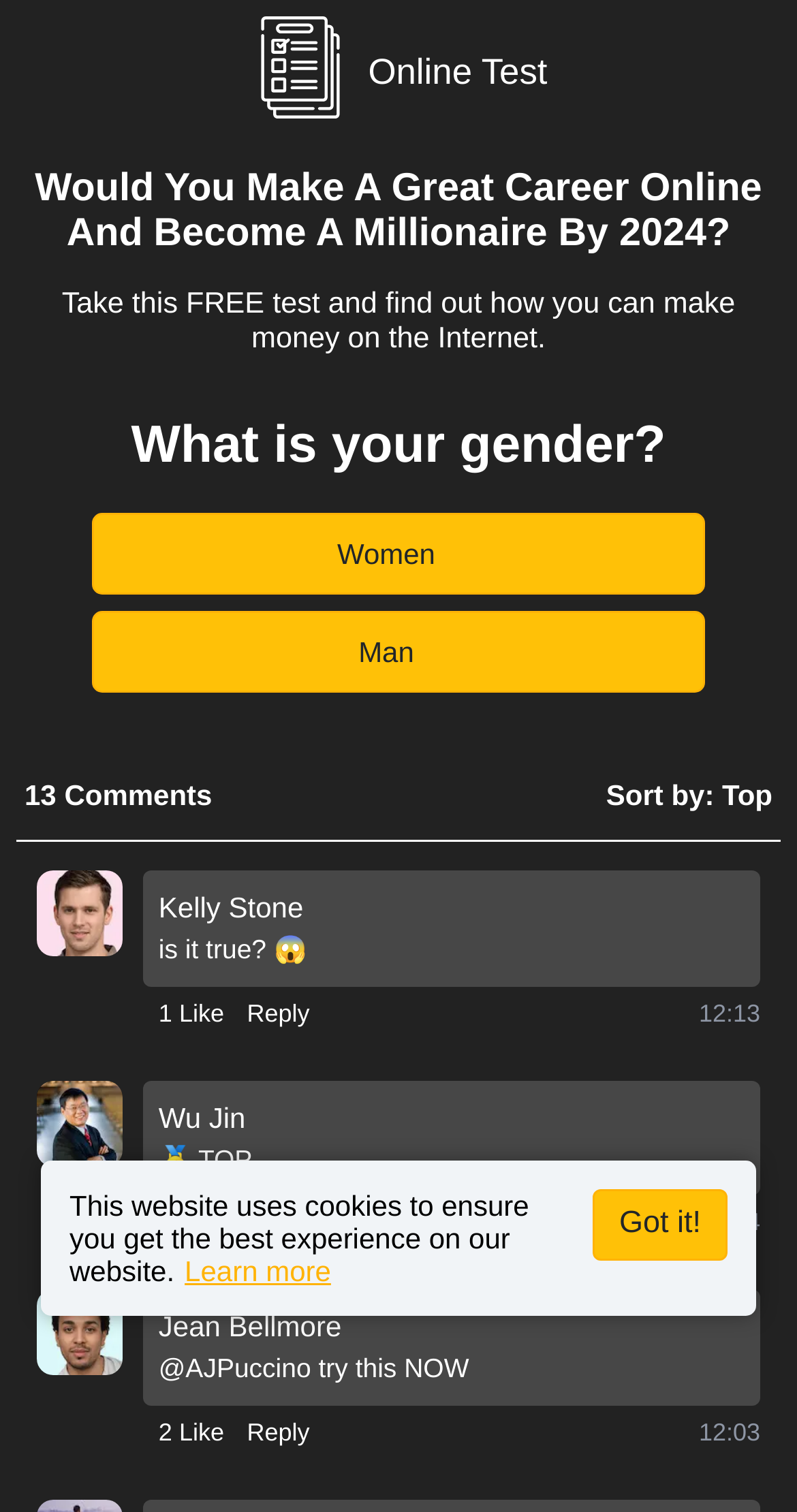Please identify the bounding box coordinates of the area I need to click to accomplish the following instruction: "Go to Blakesley Sports Media website".

None